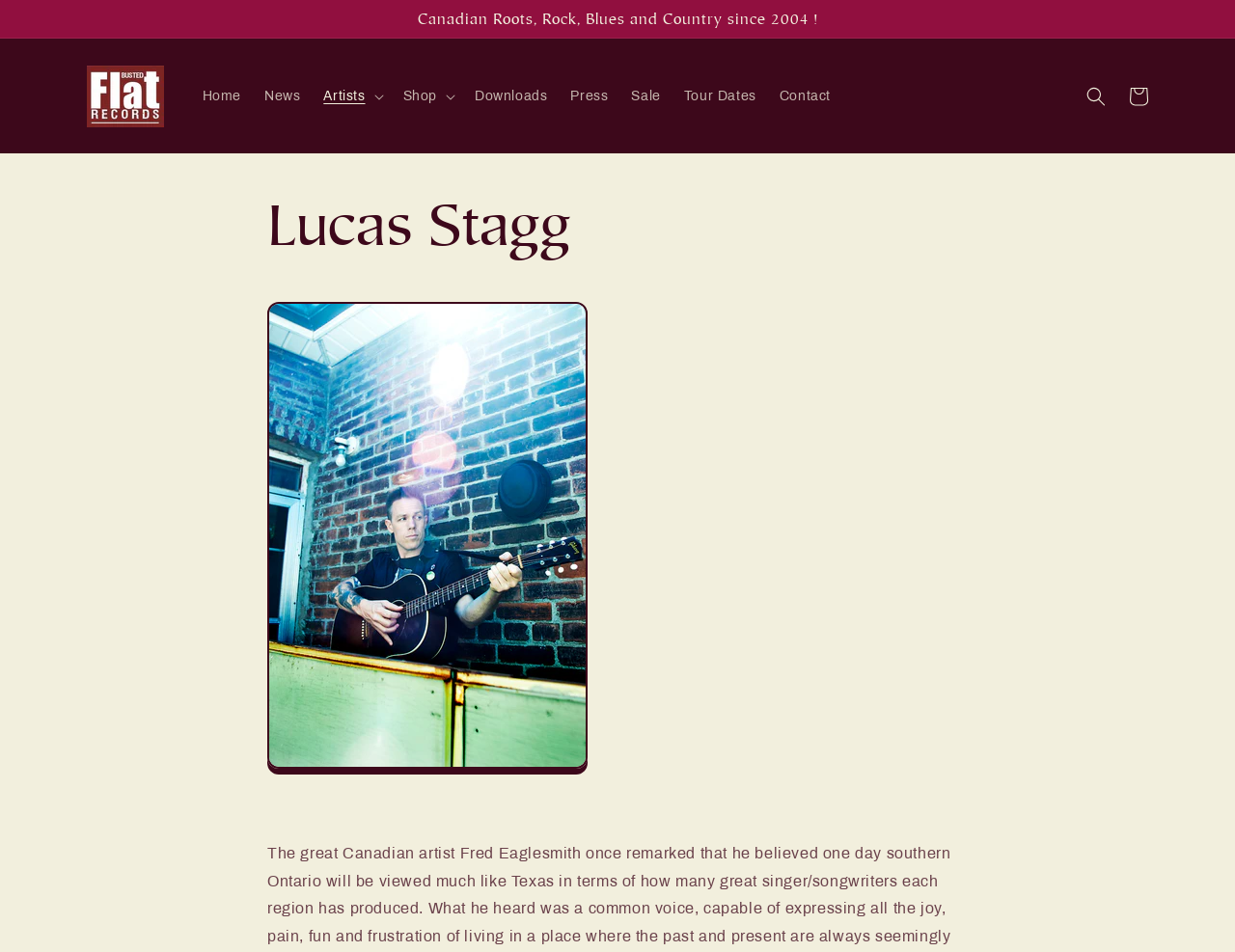Construct a comprehensive description capturing every detail on the webpage.

The webpage is about Lucas Stagg, a musician, and Busted Flat Records, a music label. At the top of the page, there is a region labeled "Announcement" that spans the entire width of the page, containing the text "Canadian Roots, Rock, Blues and Country since 2004!" in a prominent position. 

Below the announcement region, there is a horizontal navigation menu with several links, including "Home", "News", "Artists", "Shop", "Downloads", "Press", "Sale", "Tour Dates", and "Contact". These links are evenly spaced and take up most of the width of the page. 

To the left of the navigation menu, there is a link to "Busted Flat Records" accompanied by a small image of the label's logo. 

In the main content area, there is a large heading that reads "Lucas Stagg", taking up most of the width of the page. 

At the top right corner of the page, there is a search button and a link to "Cart".